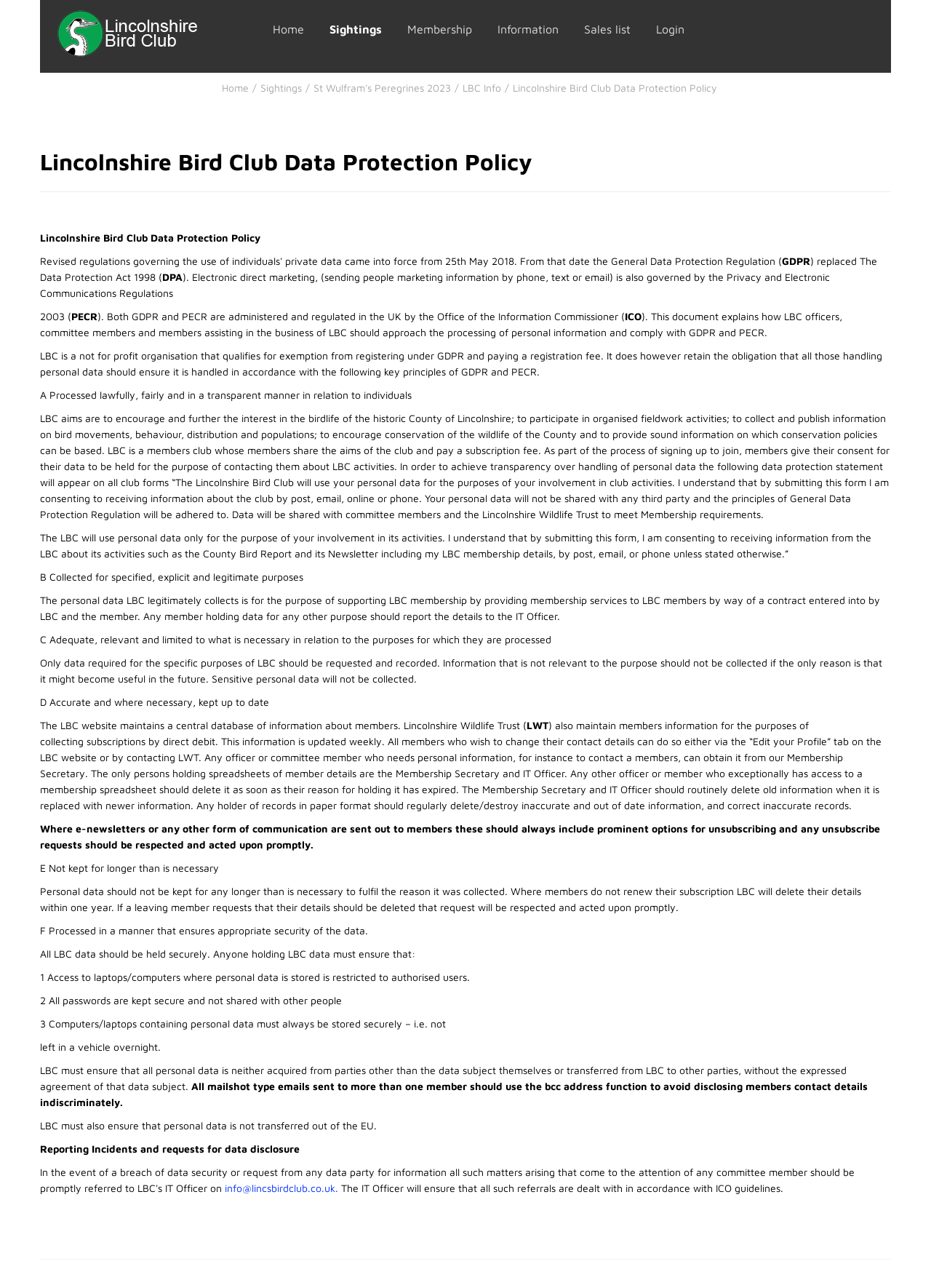What is the name of the bird club?
Based on the image, give a concise answer in the form of a single word or short phrase.

Lincolnshire Bird Club